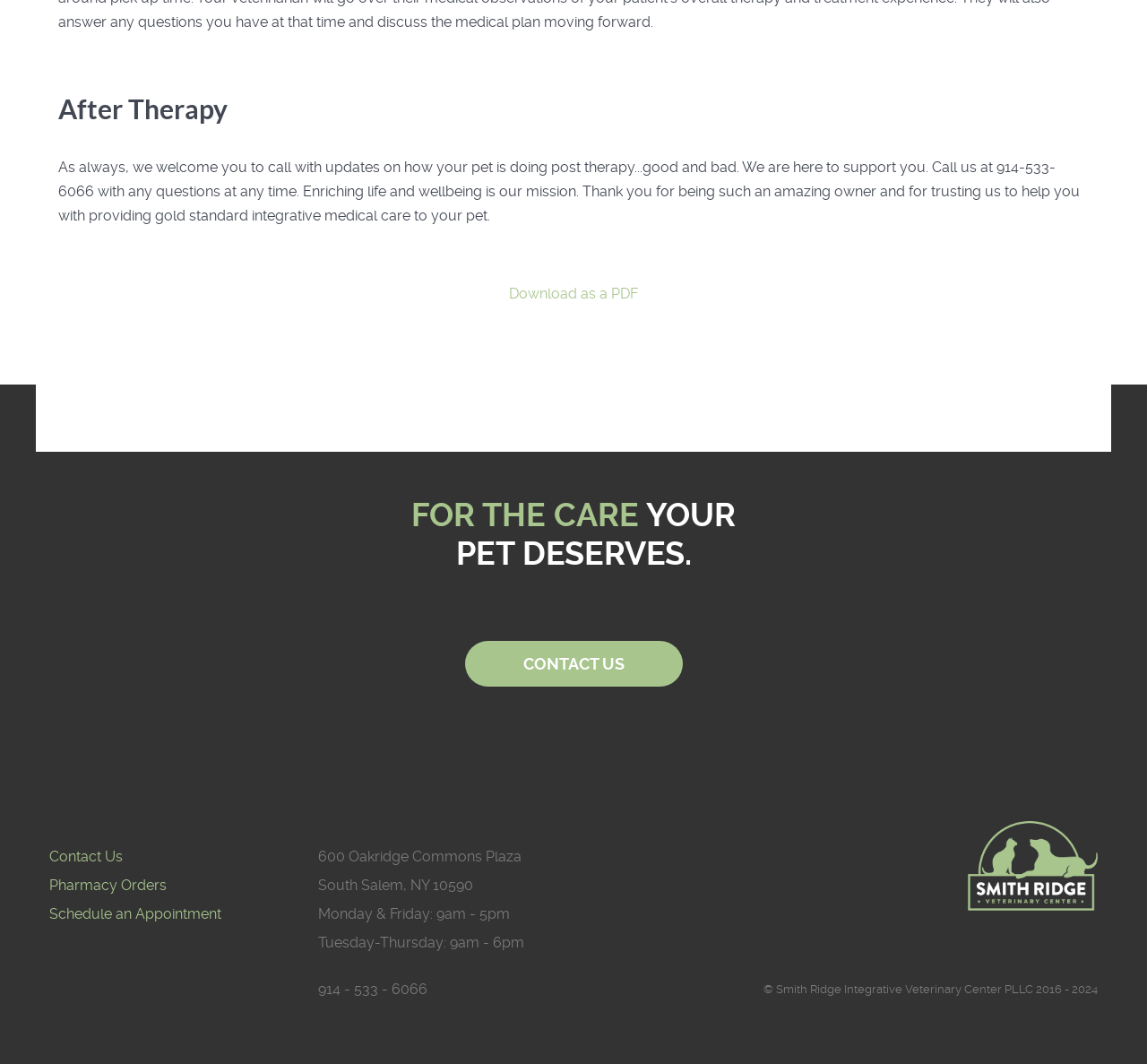Find the bounding box coordinates corresponding to the UI element with the description: "Pharmacy Orders". The coordinates should be formatted as [left, top, right, bottom], with values as floats between 0 and 1.

[0.043, 0.824, 0.145, 0.84]